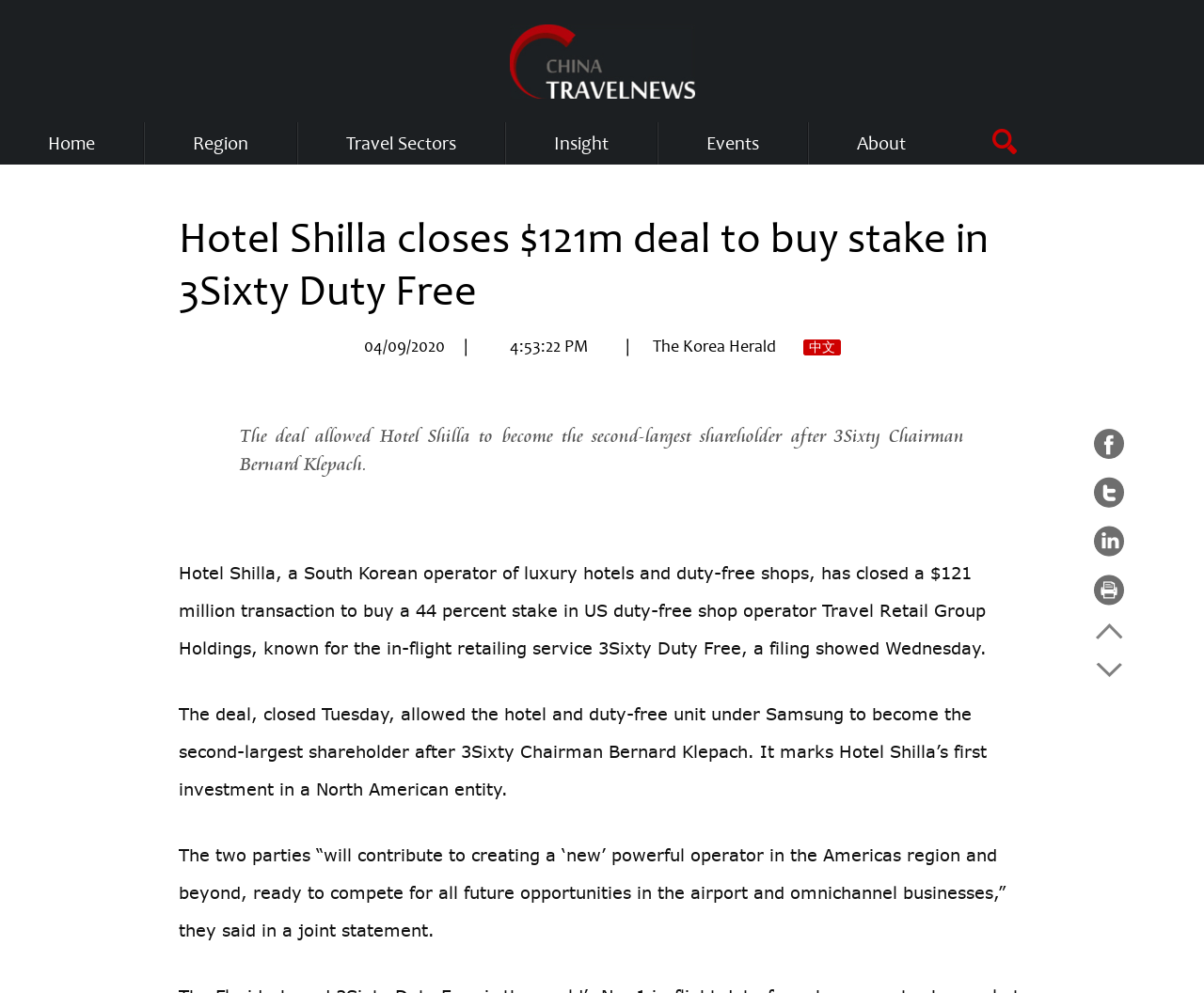What is the name of the travel news website?
Using the information from the image, give a concise answer in one word or a short phrase.

China Travel News